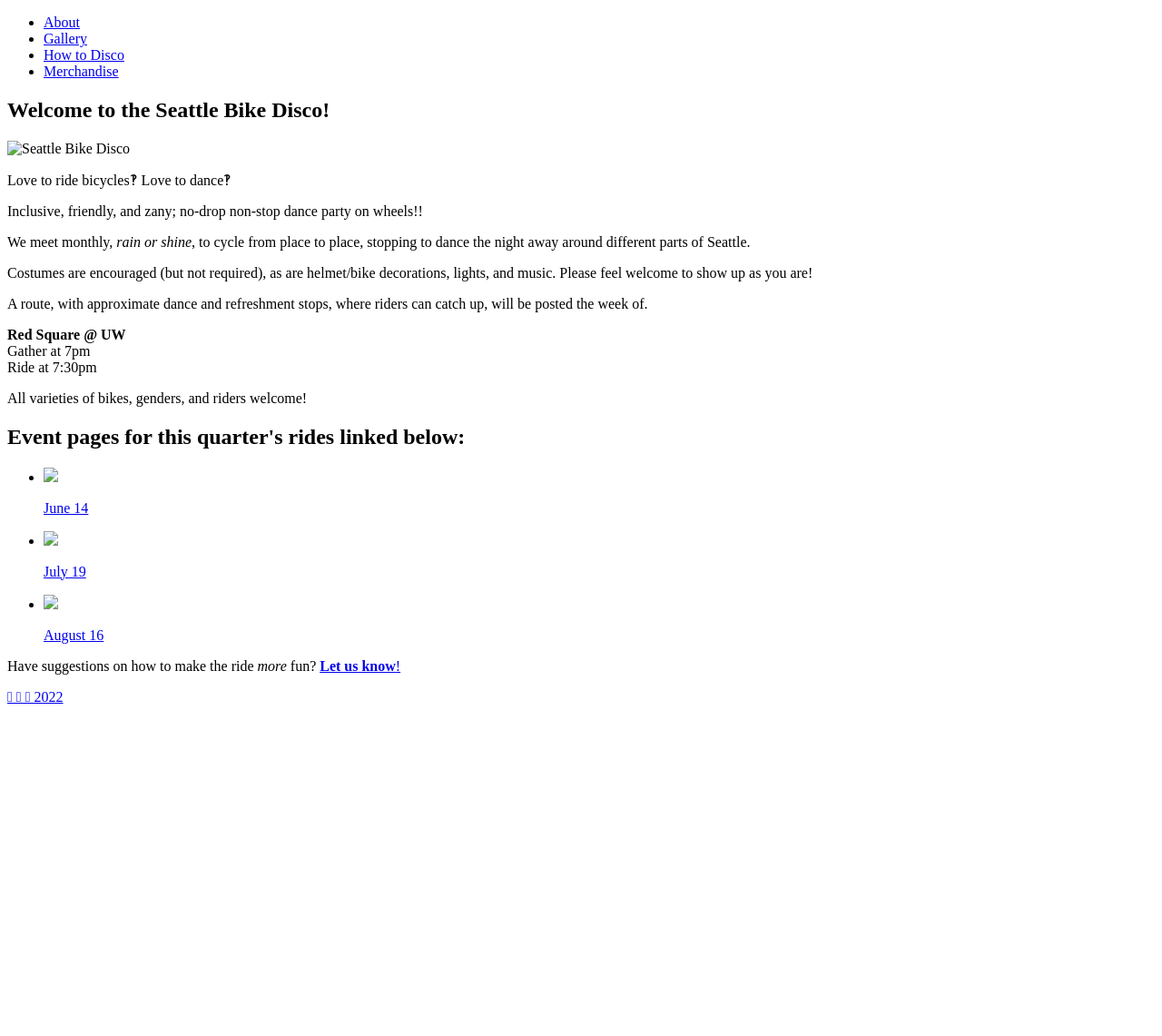From the webpage screenshot, predict the bounding box coordinates (top-left x, top-left y, bottom-right x, bottom-right y) for the UI element described here: About

[0.038, 0.014, 0.069, 0.029]